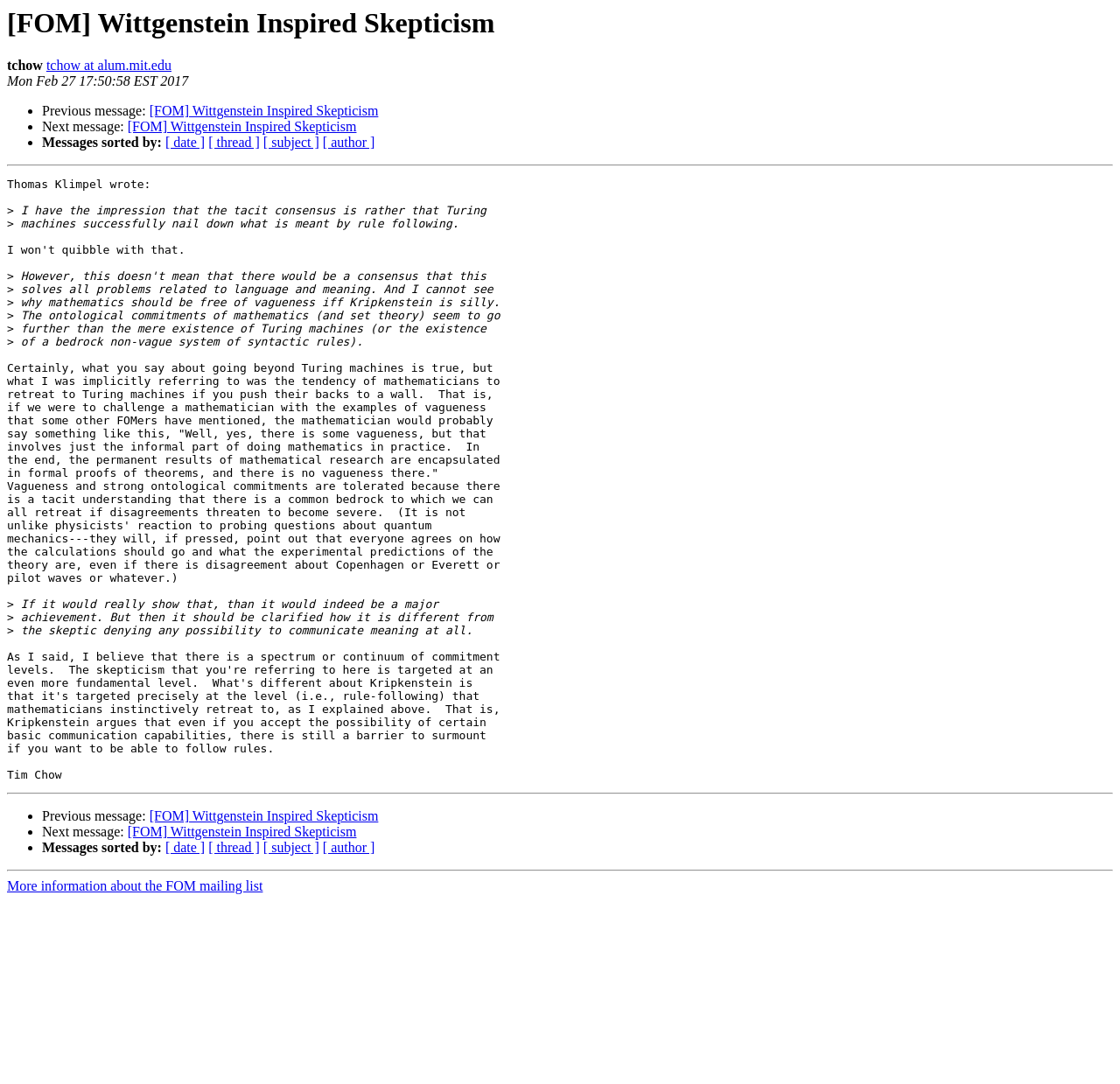Reply to the question with a brief word or phrase: What is the topic of this message?

Wittgenstein Inspired Skepticism